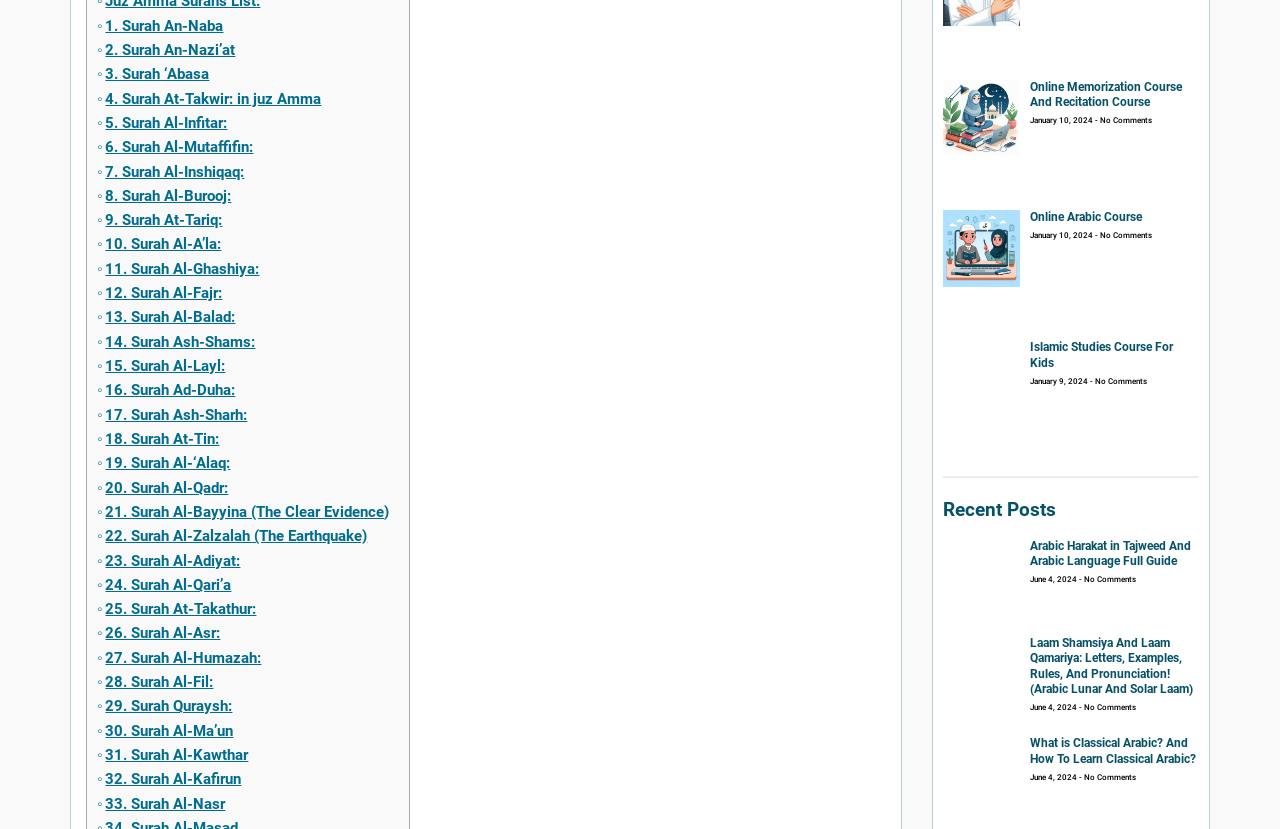What type of courses are offered on this webpage?
Provide a fully detailed and comprehensive answer to the question.

Based on the links and headings, it appears that the webpage offers online courses related to Arabic language and Quran studies, including memorization, recitation, and Islamic studies for kids and adults.